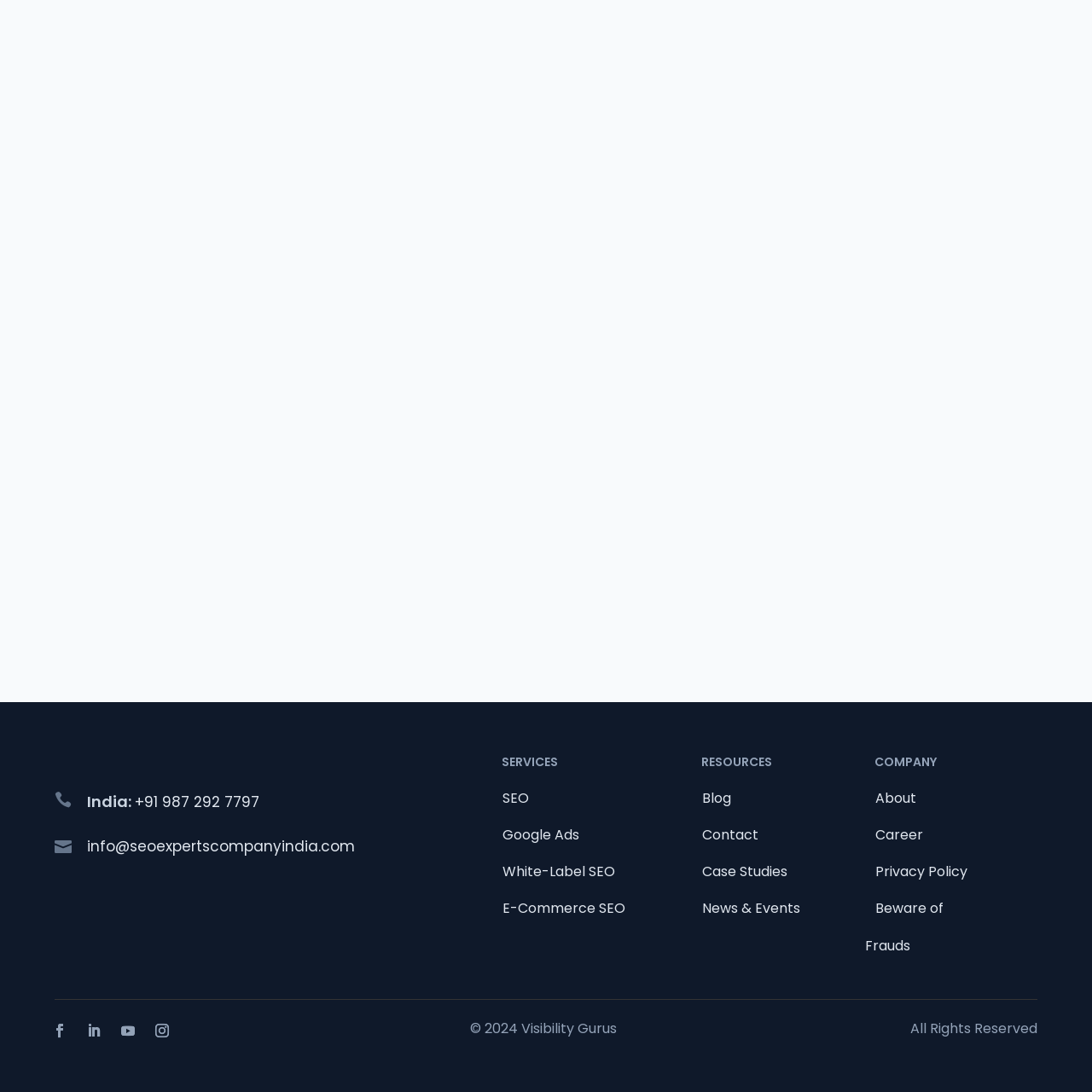What is the name of the company?
Please craft a detailed and exhaustive response to the question.

I found the name of the company by looking at the links in the webpage. Specifically, I found the link with the text 'Visibility Gurus' which is likely to be the name of the company.